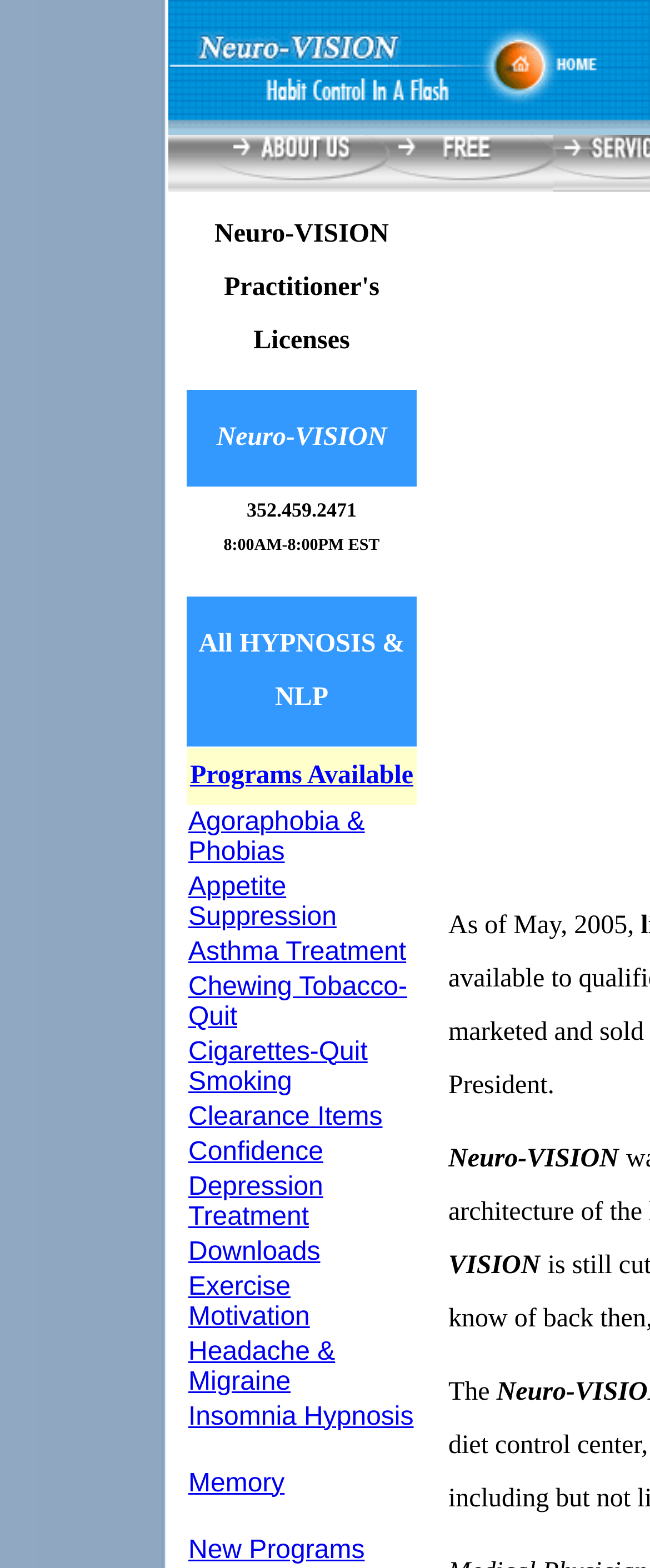Using the information from the screenshot, answer the following question thoroughly:
What is the theme of the programs listed?

The programs listed on the webpage, such as Confidence, Depression Treatment, and Exercise Motivation, all fall under the theme of self-improvement and wellness, suggesting that the organization's focus is on providing resources for personal growth and betterment.